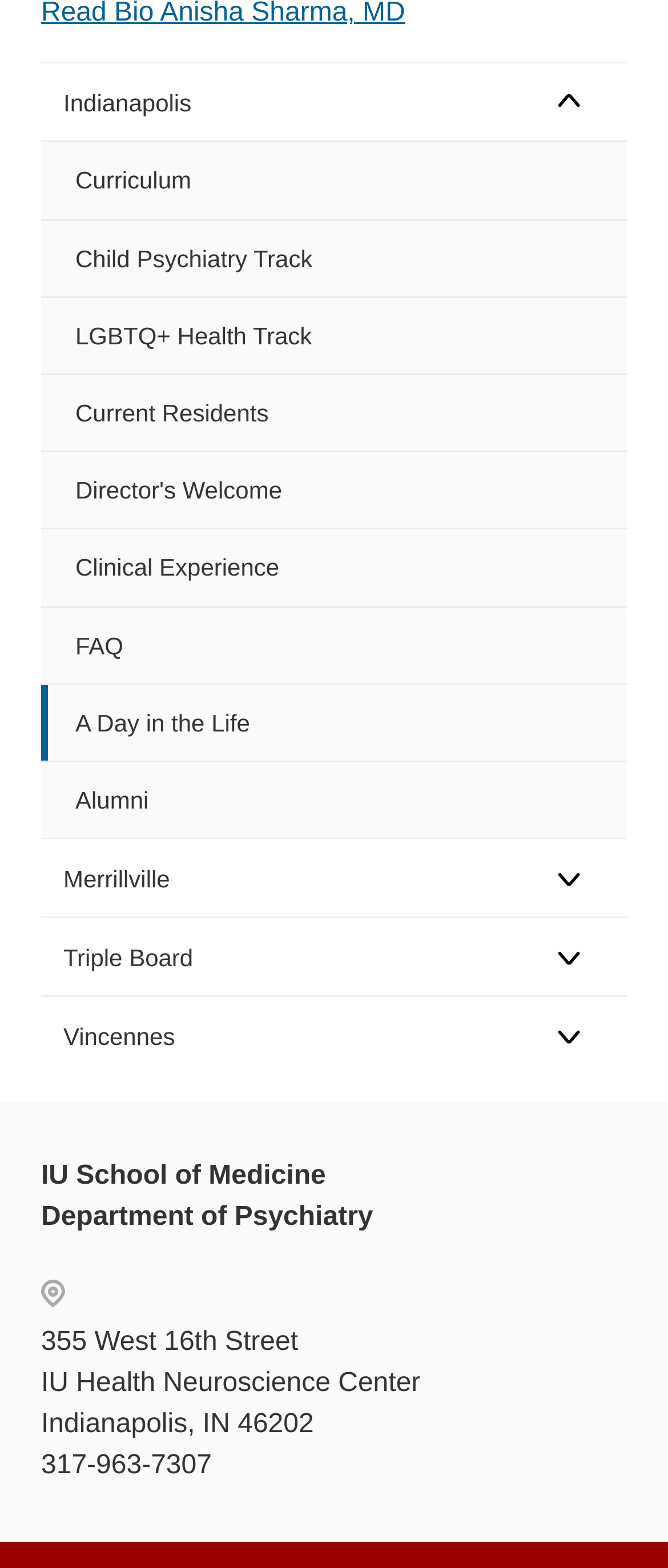Please determine the bounding box coordinates for the element that should be clicked to follow these instructions: "Click on the Merrillville menu item".

[0.062, 0.536, 0.763, 0.584]